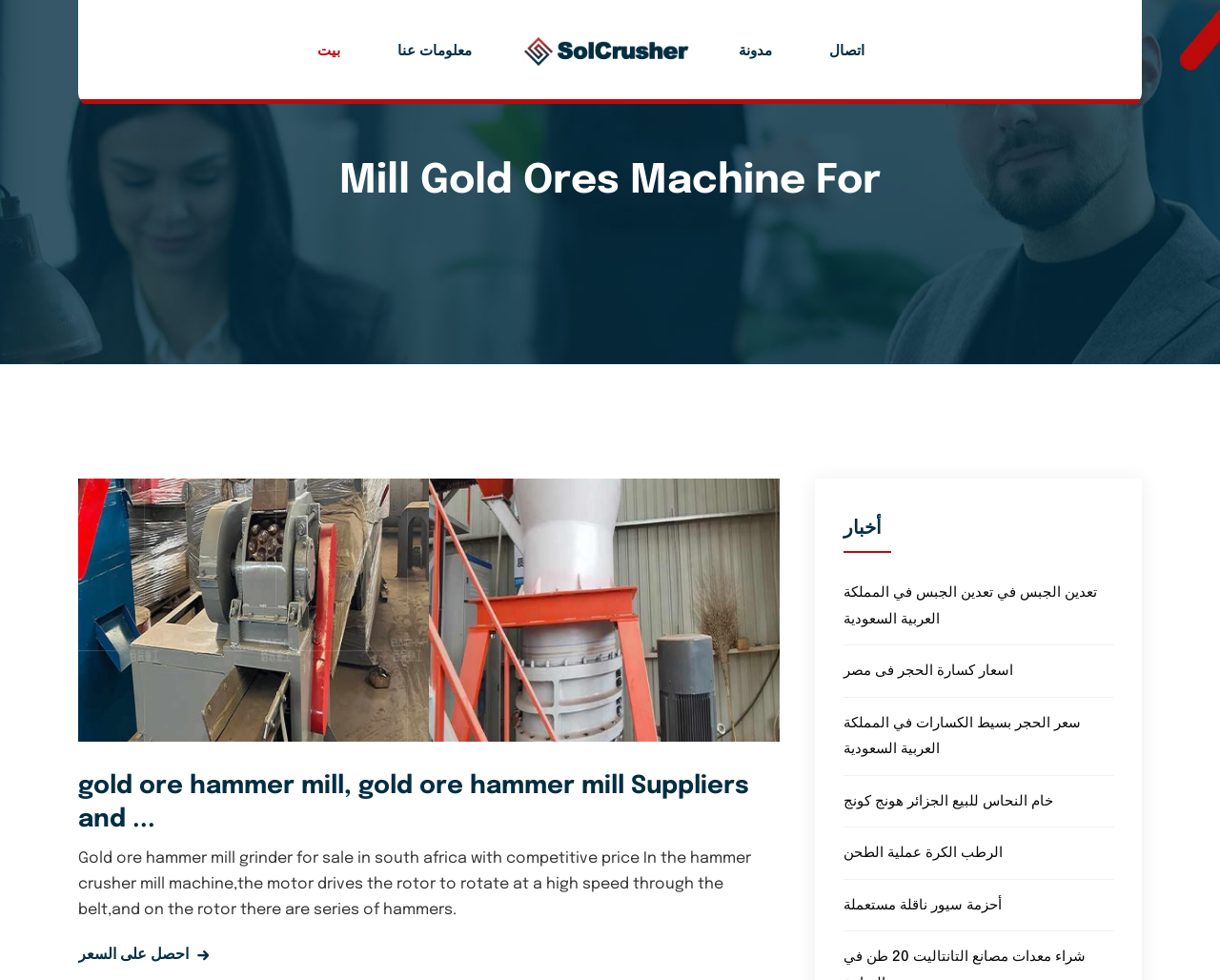Highlight the bounding box coordinates of the element that should be clicked to carry out the following instruction: "read about gypsum mining in Saudi Arabia". The coordinates must be given as four float numbers ranging from 0 to 1, i.e., [left, top, right, bottom].

[0.691, 0.597, 0.899, 0.64]